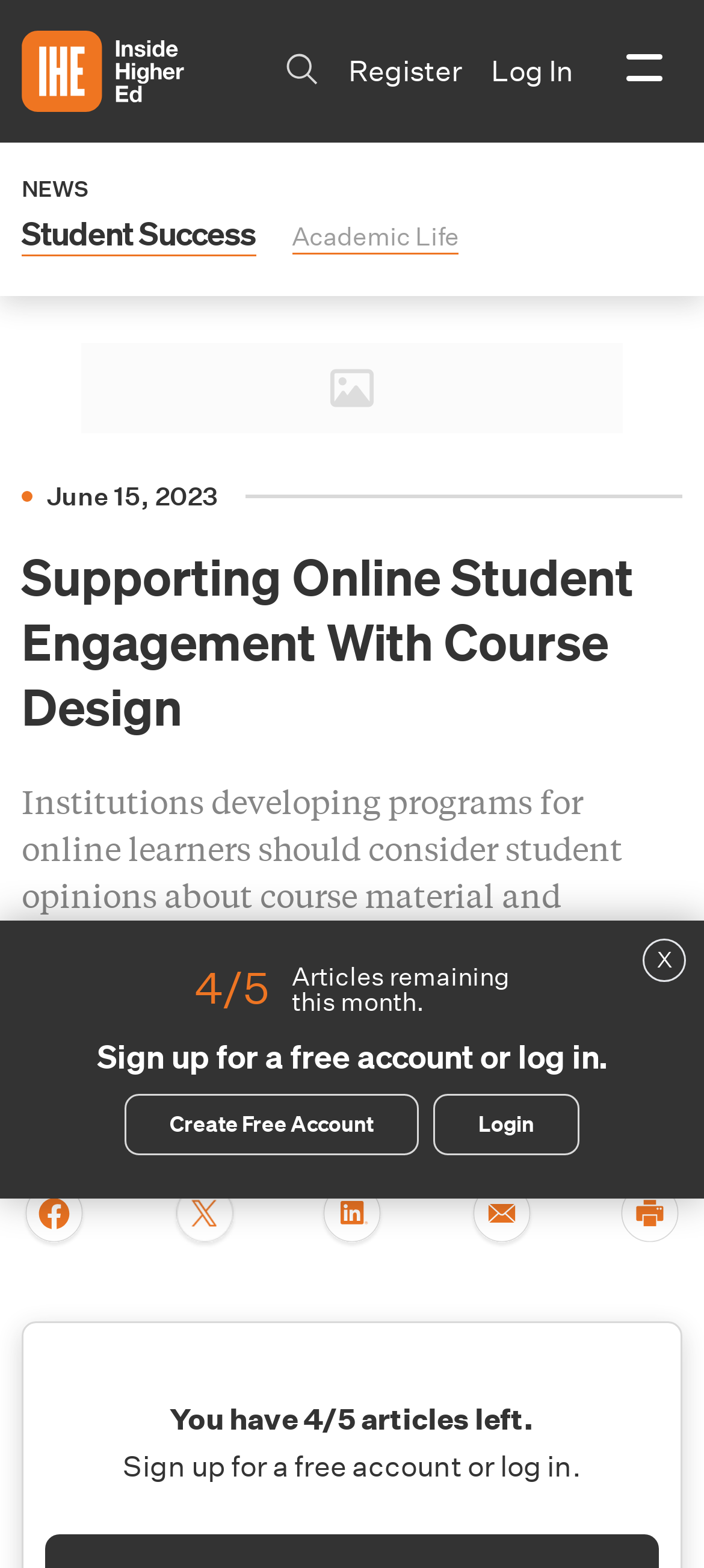Identify the main heading from the webpage and provide its text content.

Supporting Online Student Engagement With Course Design